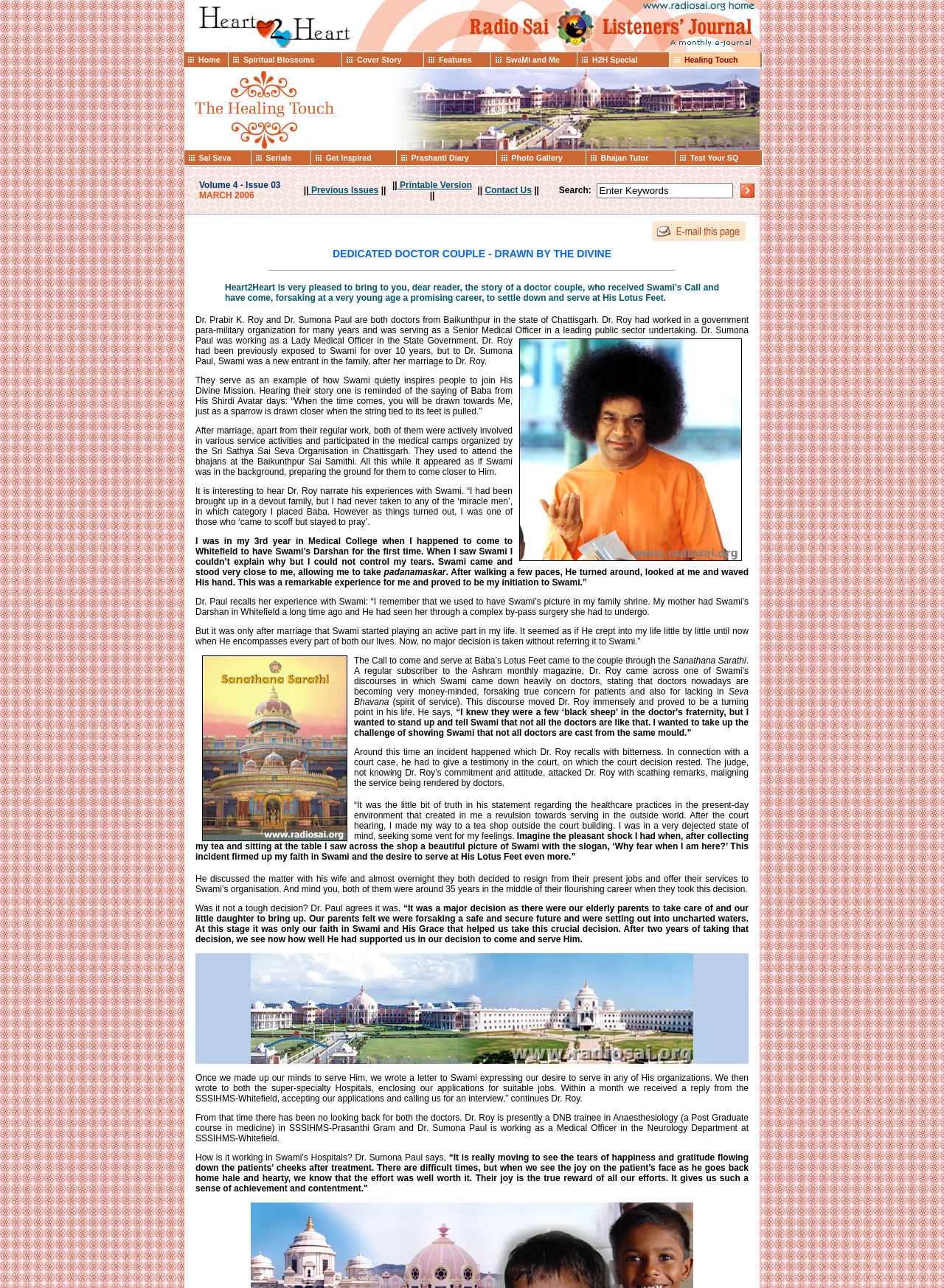Pinpoint the bounding box coordinates of the clickable element needed to complete the instruction: "Go to Healing Touch". The coordinates should be provided as four float numbers between 0 and 1: [left, top, right, bottom].

[0.709, 0.041, 0.805, 0.052]